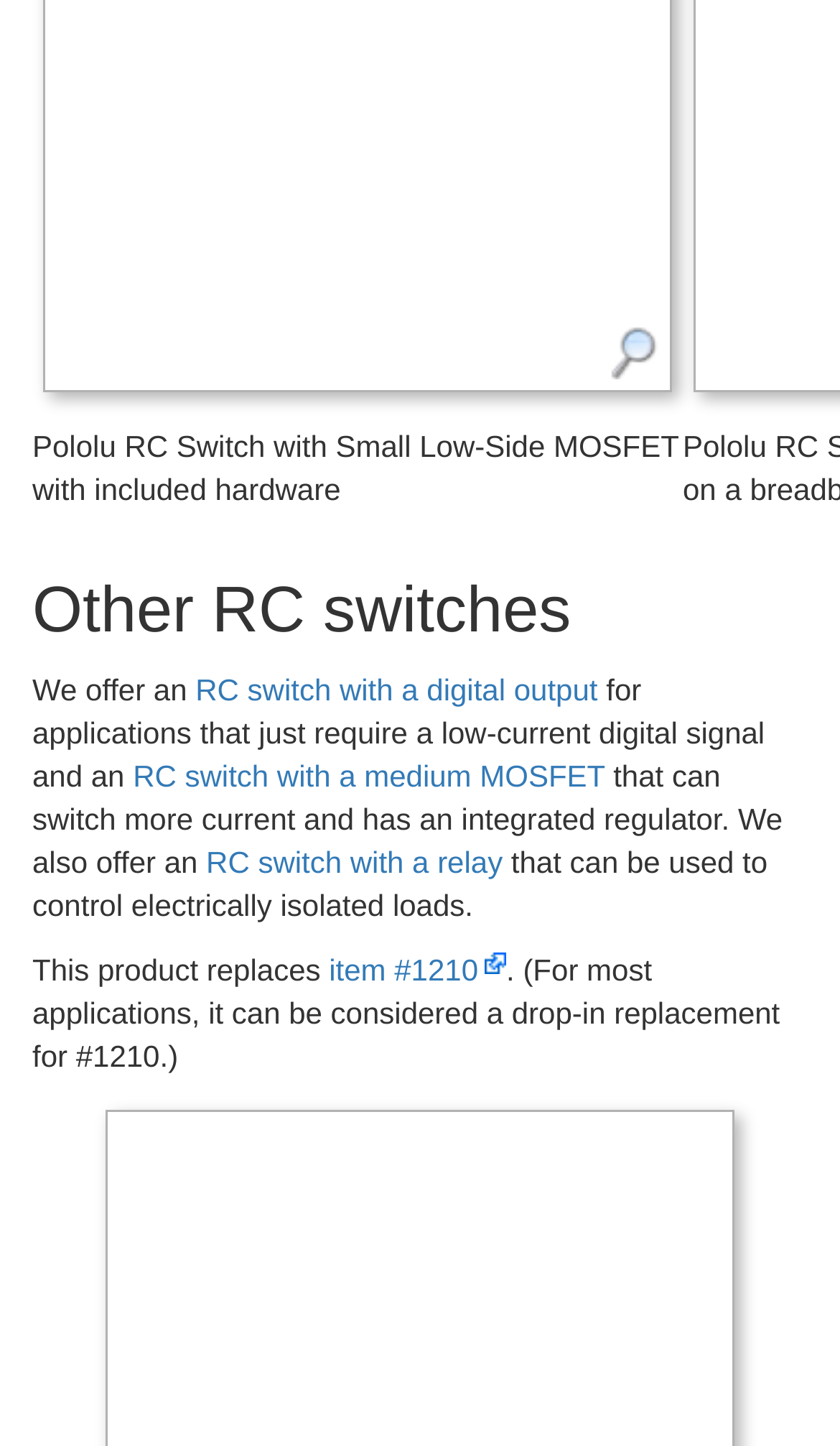Reply to the question with a single word or phrase:
What type of switches are offered?

RC switches